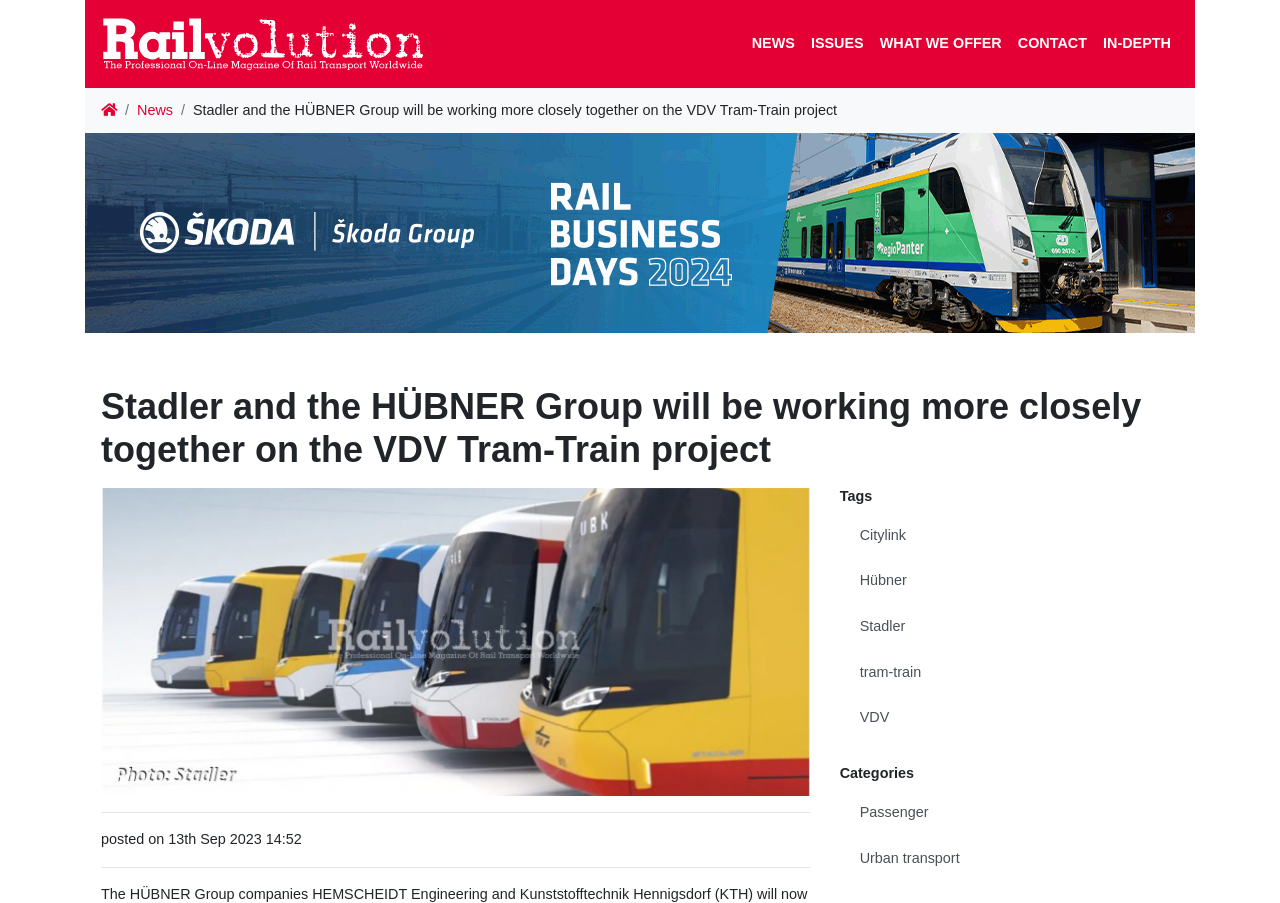What is the date of the news article?
Please utilize the information in the image to give a detailed response to the question.

The answer can be found in the text 'posted on 13th Sep 2023 14:52' which is located below the main heading of the webpage.